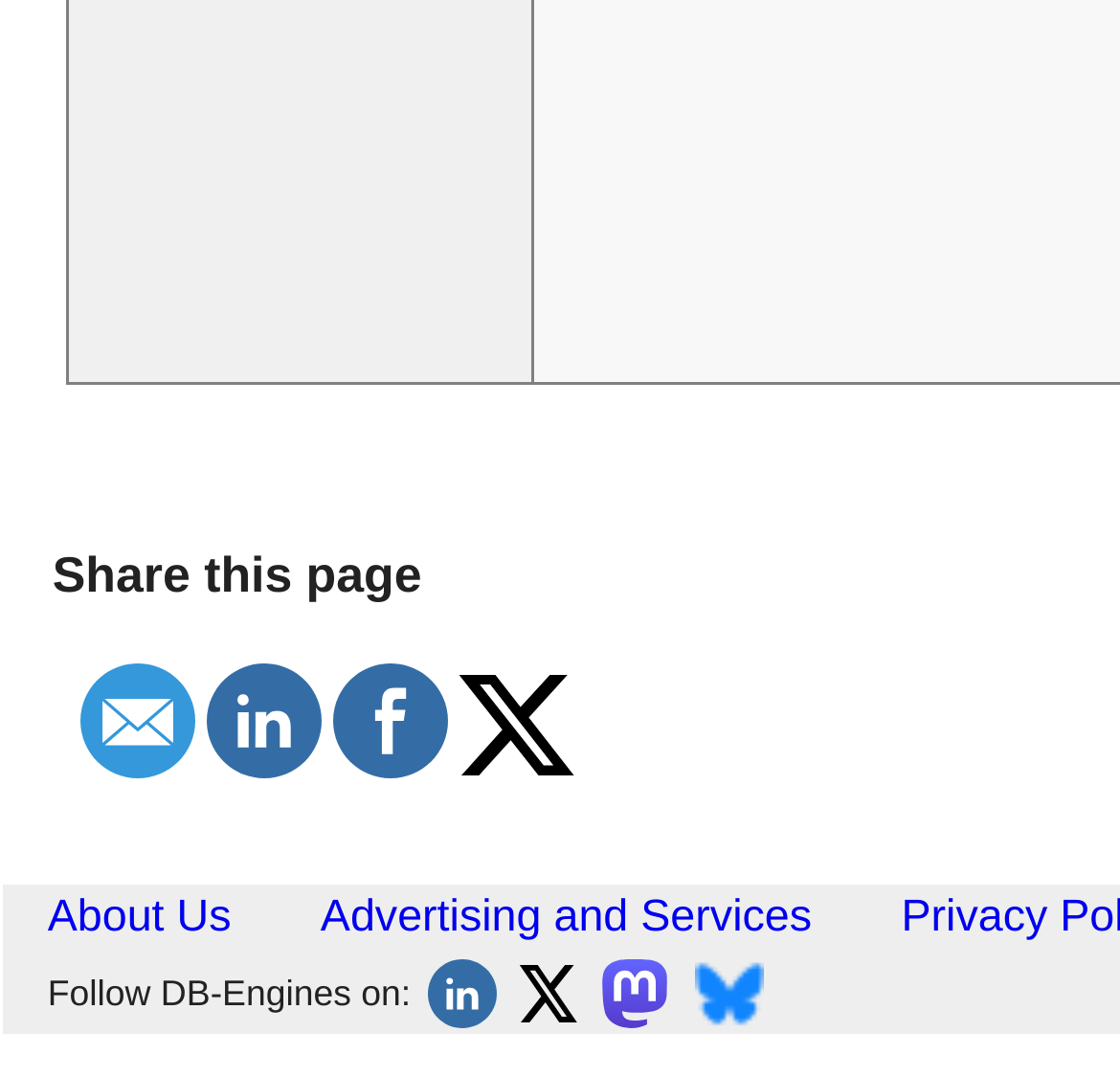Please predict the bounding box coordinates (top-left x, top-left y, bottom-right x, bottom-right y) for the UI element in the screenshot that fits the description: title="Tweet"

[0.406, 0.686, 0.519, 0.739]